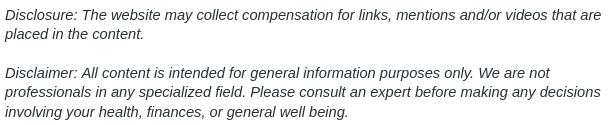Provide a comprehensive description of the image.

The image appears alongside an engaging article titled "Four Tips For Pulling Off The Perfect Wine Tasting Party," which explores various aspects of wine appreciation. It highlights the abundance of wineries and wine types available in the United States. The narrative emphasizes the enjoyment of wine not only for its taste but also for its potential health benefits, such as aiding in cancer prevention and supporting heart health. Positioned beneath the title, the image likely complements the article's central themes of celebration and indulgence in wine culture. The webpage also includes functionality for searching content and links to related posts, enhancing the reader's experience in discovering more about wine and culinary topics.